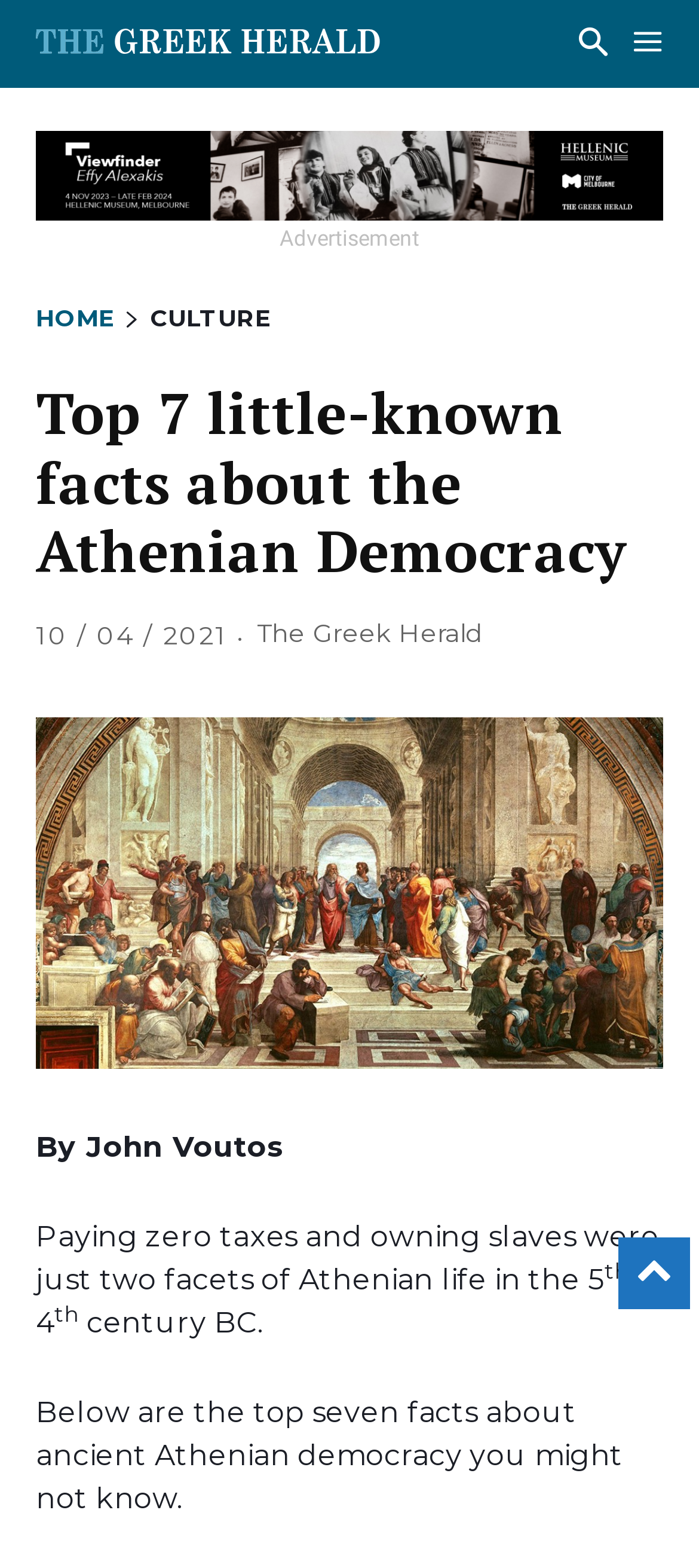Please find the bounding box for the following UI element description. Provide the coordinates in (top-left x, top-left y, bottom-right x, bottom-right y) format, with values between 0 and 1: The Greek Herald

[0.367, 0.393, 0.69, 0.414]